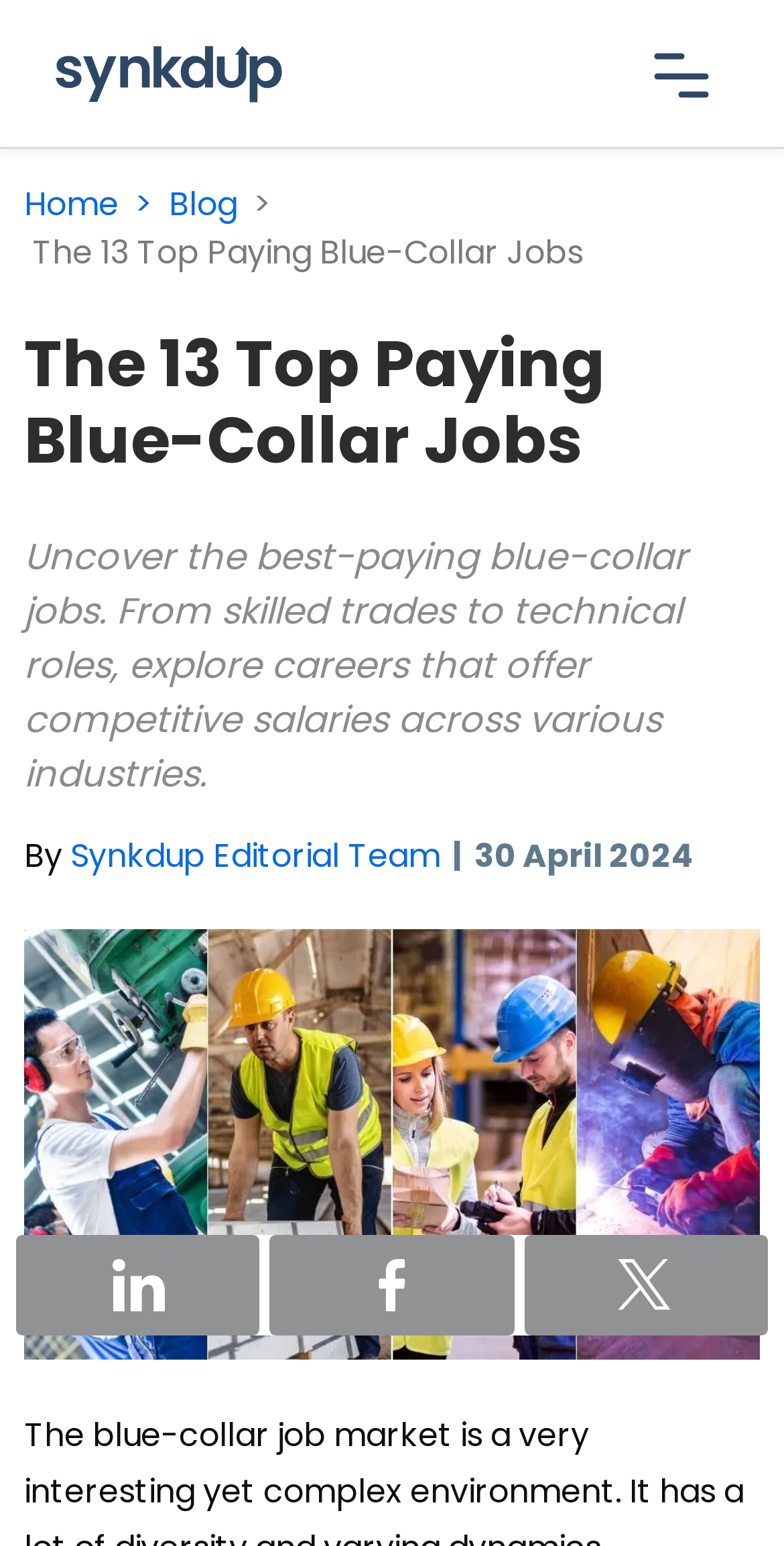What is the purpose of the button with a hamburger icon? Based on the image, give a response in one word or a short phrase.

Menu